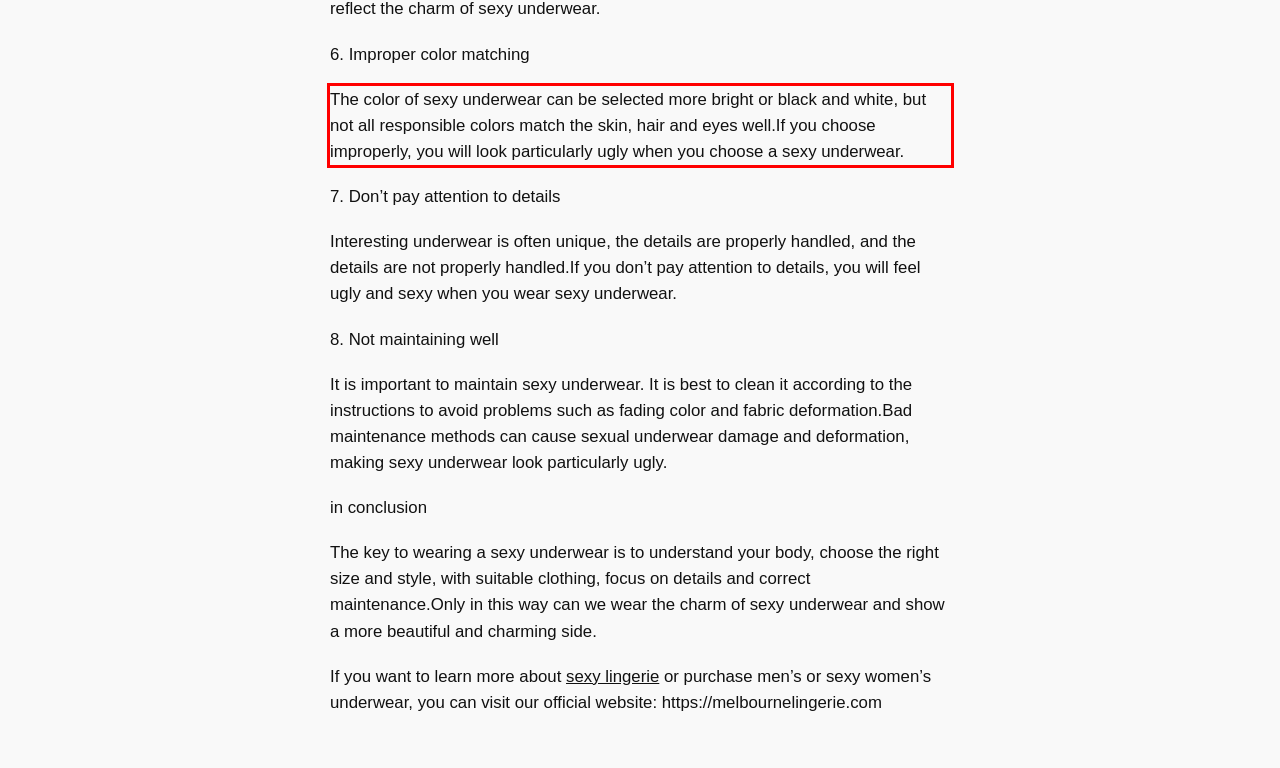Within the screenshot of a webpage, identify the red bounding box and perform OCR to capture the text content it contains.

The color of sexy underwear can be selected more bright or black and white, but not all responsible colors match the skin, hair and eyes well.If you choose improperly, you will look particularly ugly when you choose a sexy underwear.